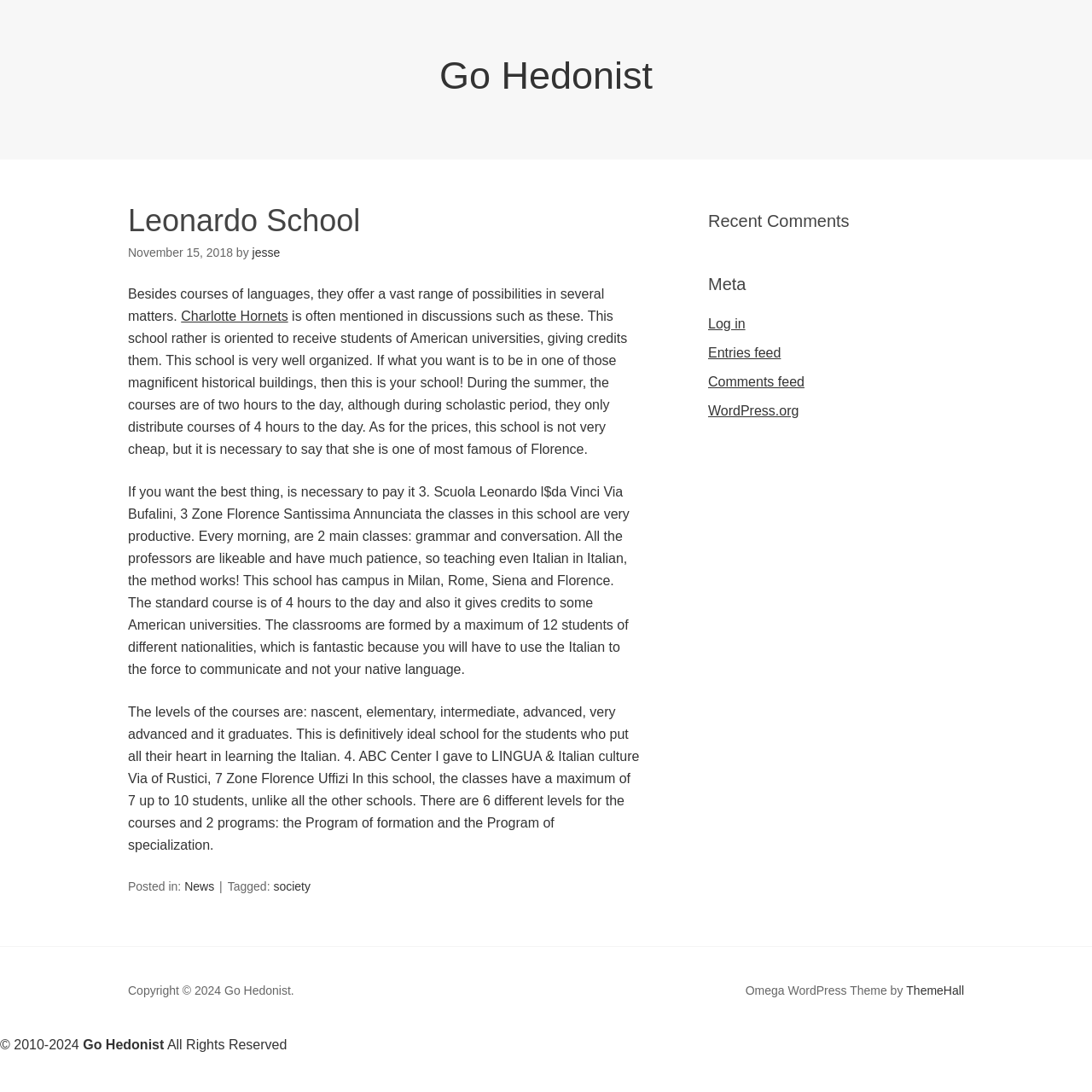Write an elaborate caption that captures the essence of the webpage.

The webpage is about the Leonardo School, with a focus on its language courses and other offerings. At the top, there is a heading "Go Hedonist" and a link to the same, which is likely the title of the webpage or the website's name. Below this, there is a main section that contains an article with a heading "Leonardo School" and a timestamp "Thursday, November 15, 2018, 9:18 pm". 

The article describes the school's courses, stating that they offer a range of possibilities beyond language courses. The text mentions Charlotte Hornets, which seems out of context, but may be related to the school's discussions or activities. The school is described as being well-organized, with courses available during the summer and academic periods. The prices are mentioned to be not very cheap, but the school is famous in Florence.

The article continues to describe the school's classes, which are productive and have a maximum of 12 students from different nationalities. The school has campuses in Milan, Rome, Siena, and Florence, and offers credits to some American universities. The levels of the courses range from nascent to very advanced, making it an ideal school for students who are dedicated to learning Italian.

Further down, there is a section that describes another school, ABC Center, which has a maximum of 7-10 students per class and offers 6 different levels of courses.

On the right side of the page, there is a complementary section that contains headings "Recent Comments" and "Meta", as well as links to log in, entries feed, comments feed, and WordPress.org.

At the bottom of the page, there is a footer section that contains a copyright notice, a link to the Omega WordPress Theme, and a link to ThemeHall. There is also a section that states "All Rights Reserved" and a link to Go Hedonist.